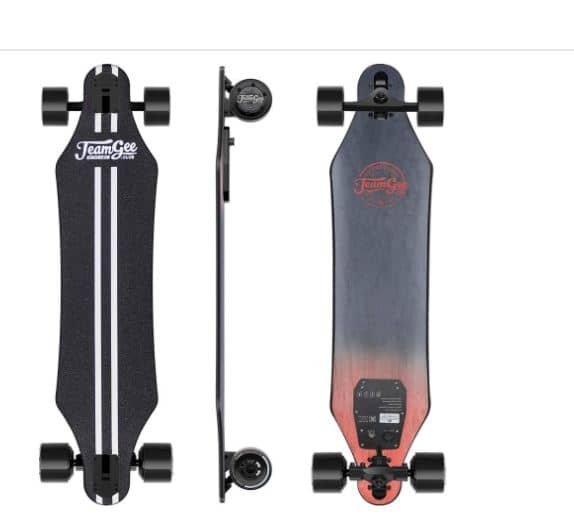How many views of the board are presented?
Using the visual information, reply with a single word or short phrase.

Three